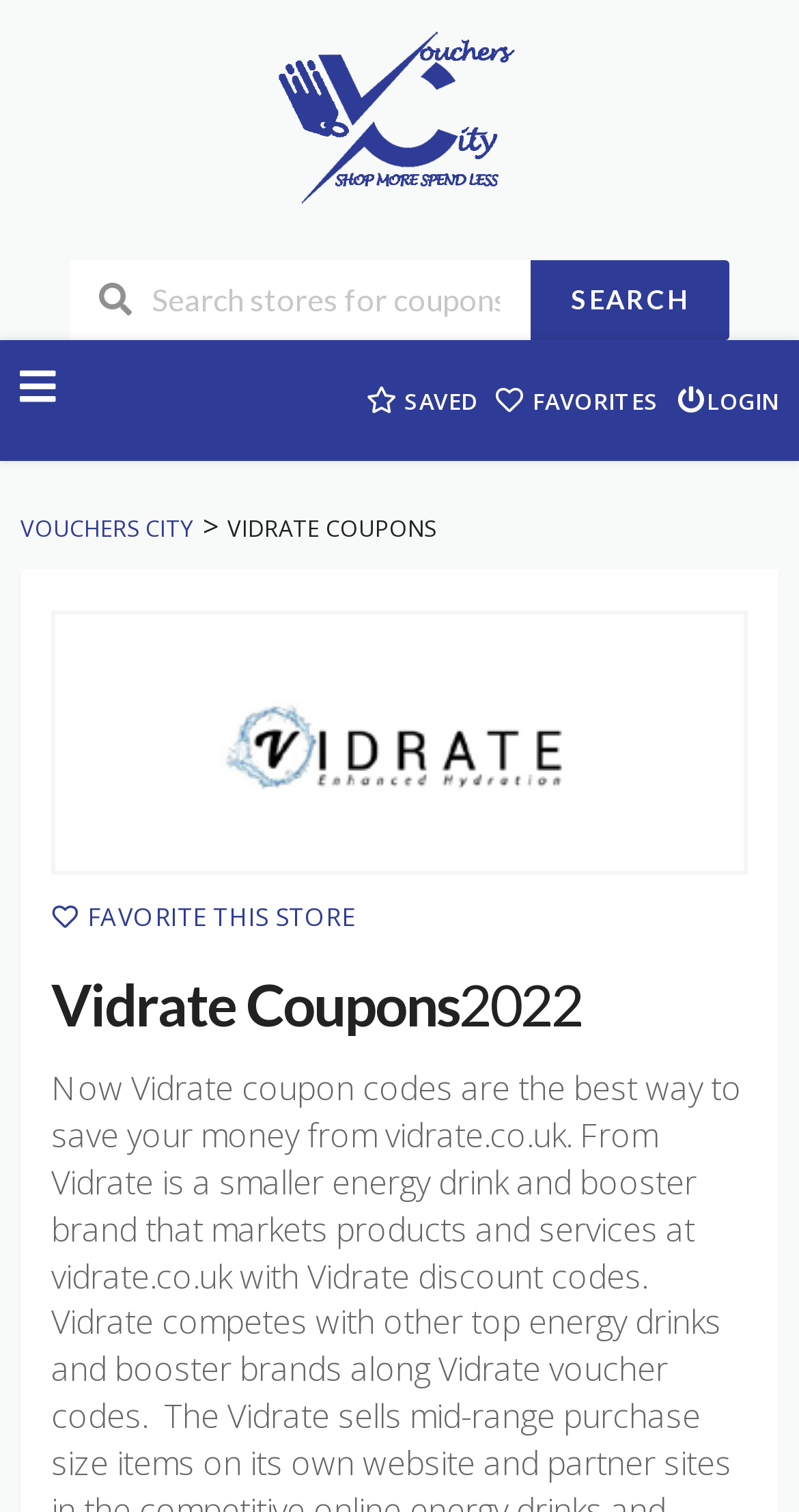Please locate the bounding box coordinates of the element's region that needs to be clicked to follow the instruction: "Visit Vouchers City". The bounding box coordinates should be provided as four float numbers between 0 and 1, i.e., [left, top, right, bottom].

[0.308, 0.062, 0.692, 0.088]